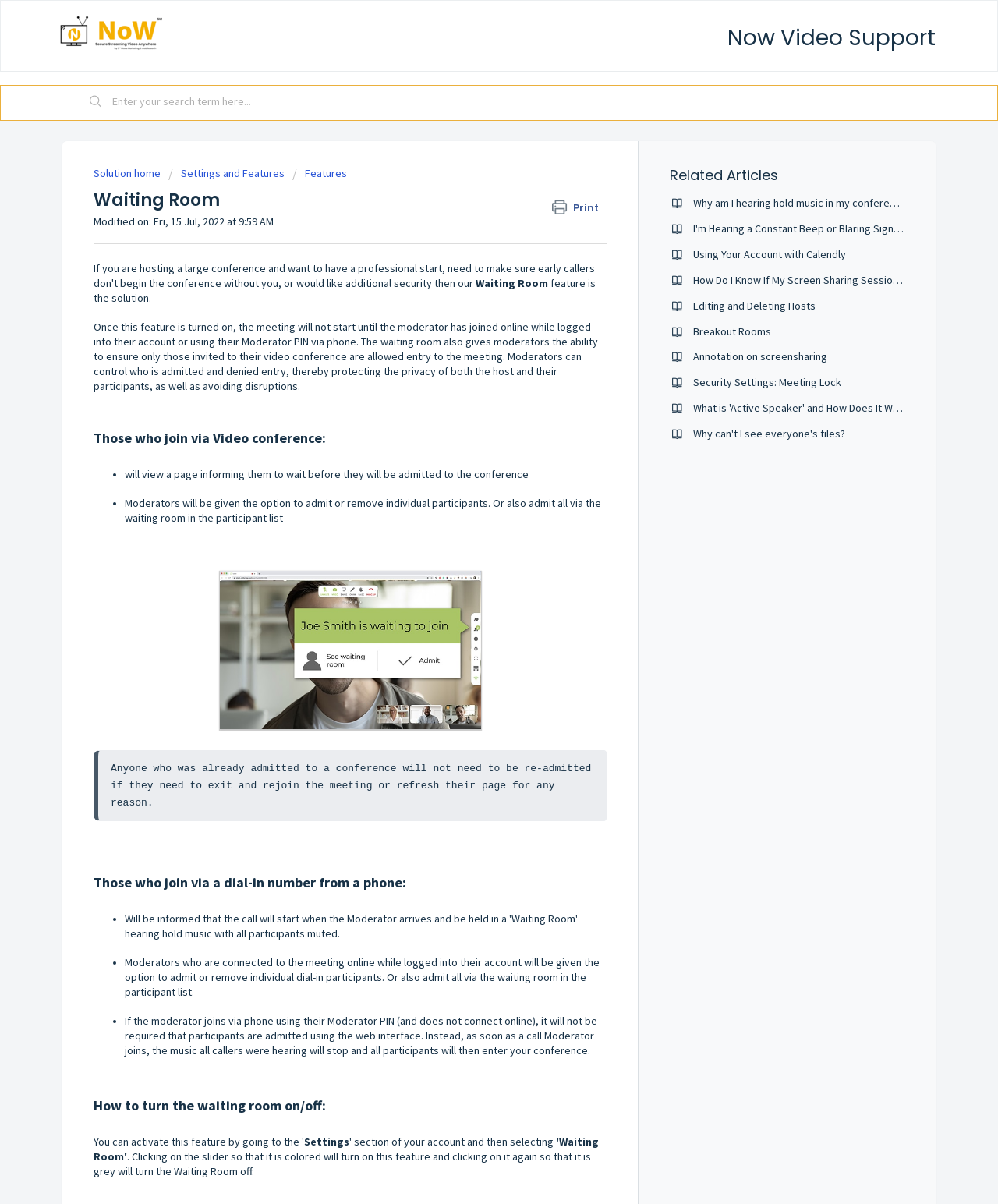Where can moderators turn the waiting room on/off?
Using the image, elaborate on the answer with as much detail as possible.

Moderators can turn the waiting room feature on or off by clicking on the slider in the Settings section, which will turn the feature on when colored and off when grey.